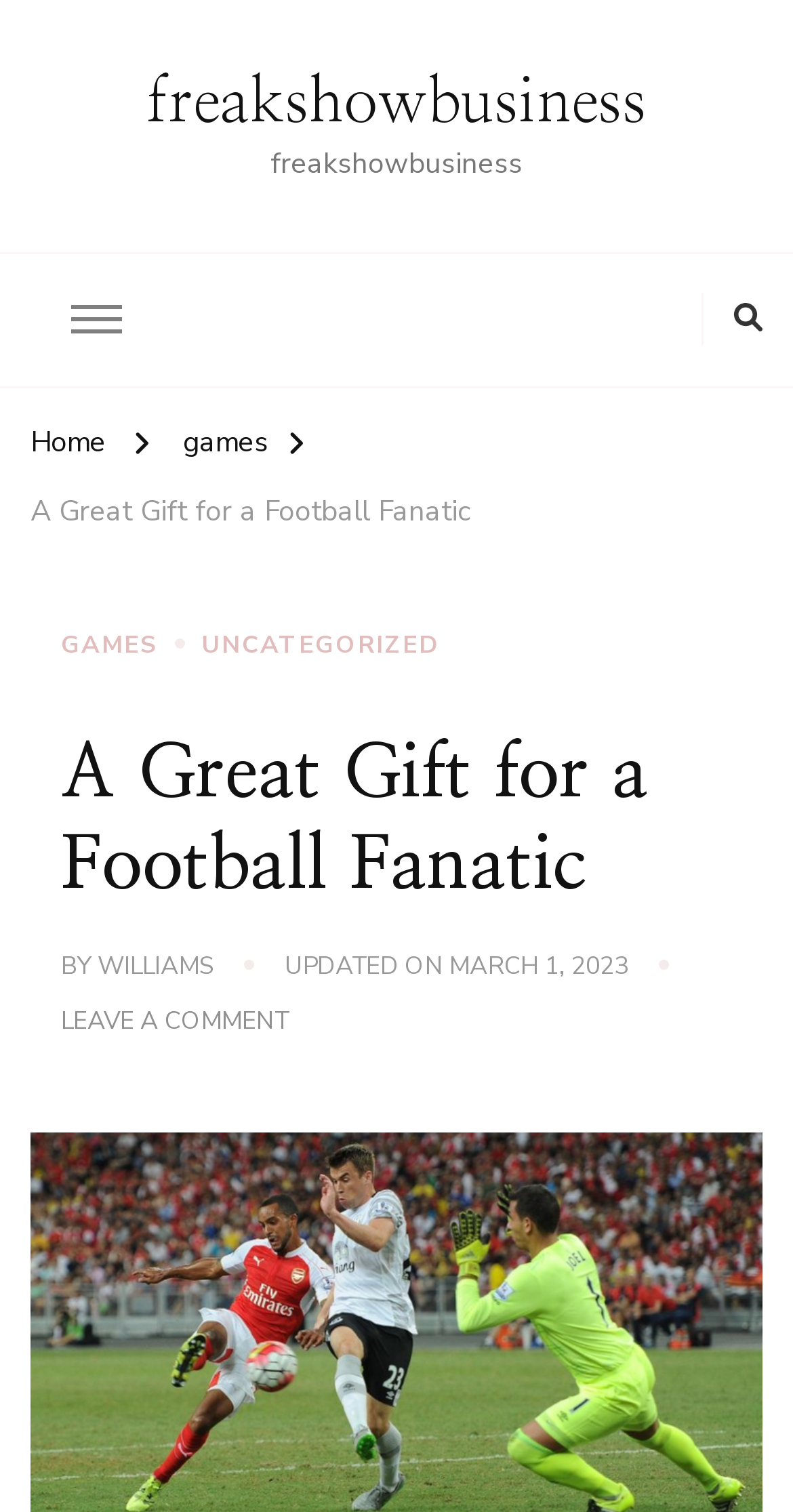Can you find the bounding box coordinates for the element to click on to achieve the instruction: "click on the freakshowbusiness link"?

[0.185, 0.043, 0.815, 0.09]